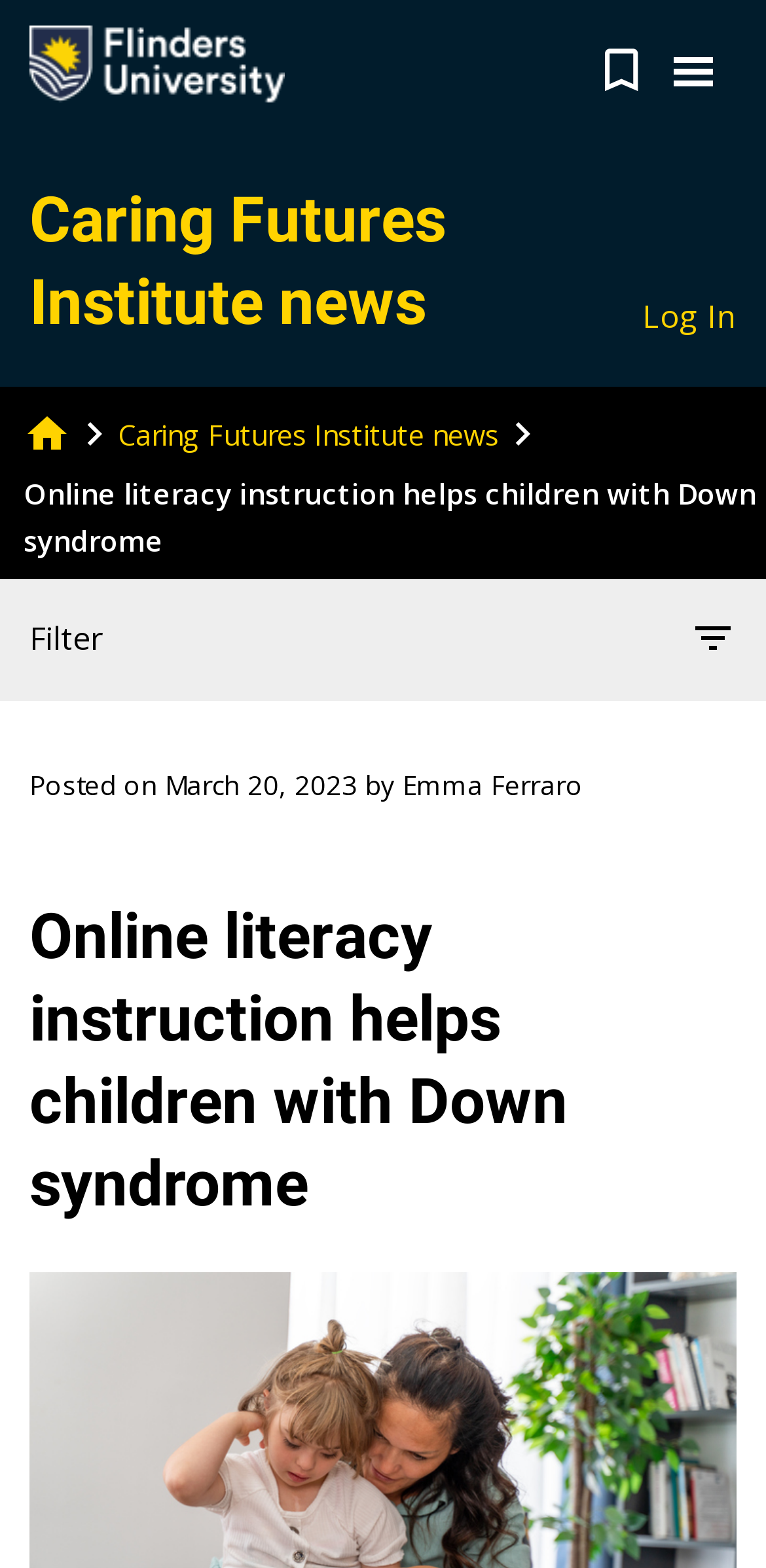Can you find the bounding box coordinates for the UI element given this description: "Log In"? Provide the coordinates as four float numbers between 0 and 1: [left, top, right, bottom].

[0.838, 0.186, 0.962, 0.216]